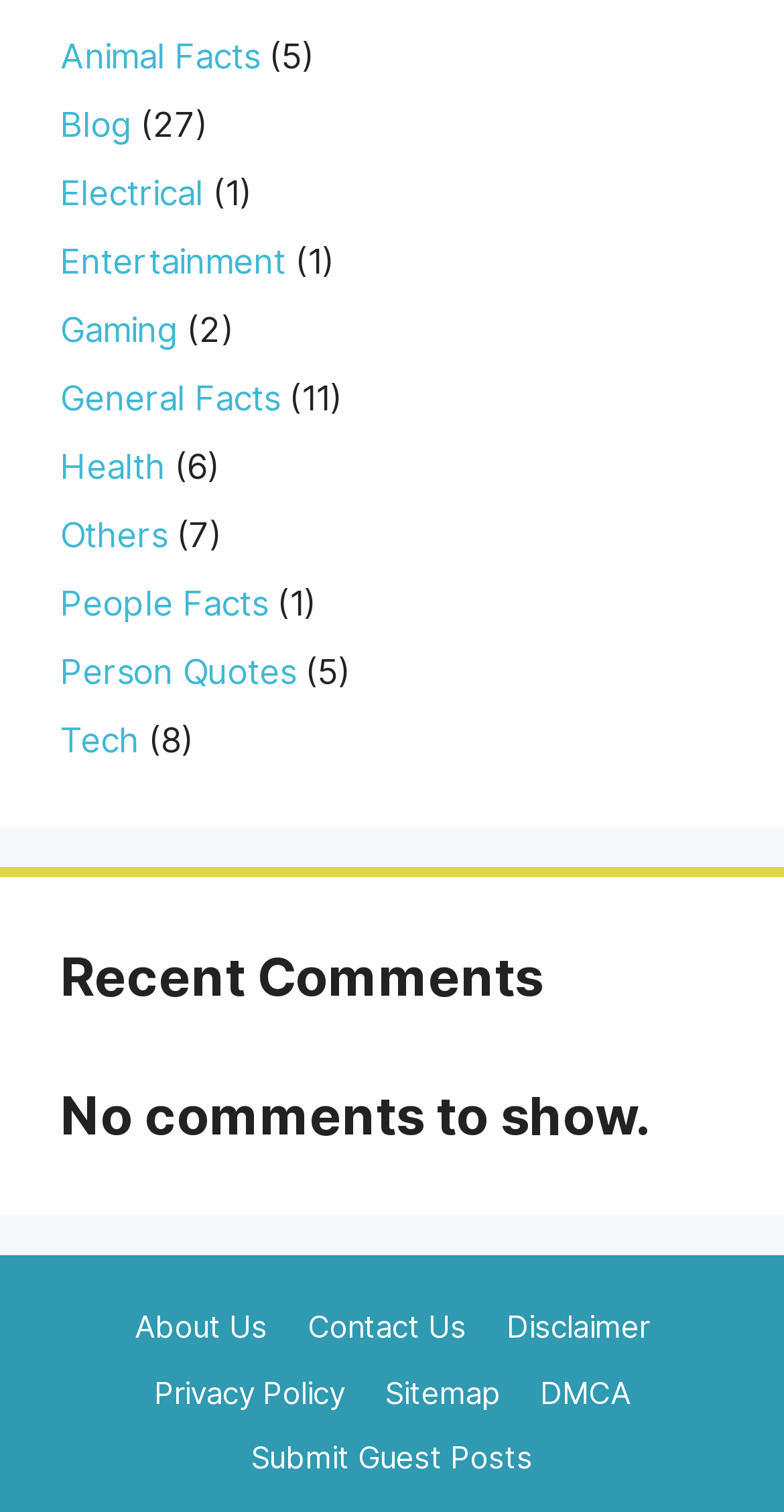Identify the bounding box coordinates of the element to click to follow this instruction: 'Click on Animal Facts'. Ensure the coordinates are four float values between 0 and 1, provided as [left, top, right, bottom].

[0.077, 0.023, 0.331, 0.05]